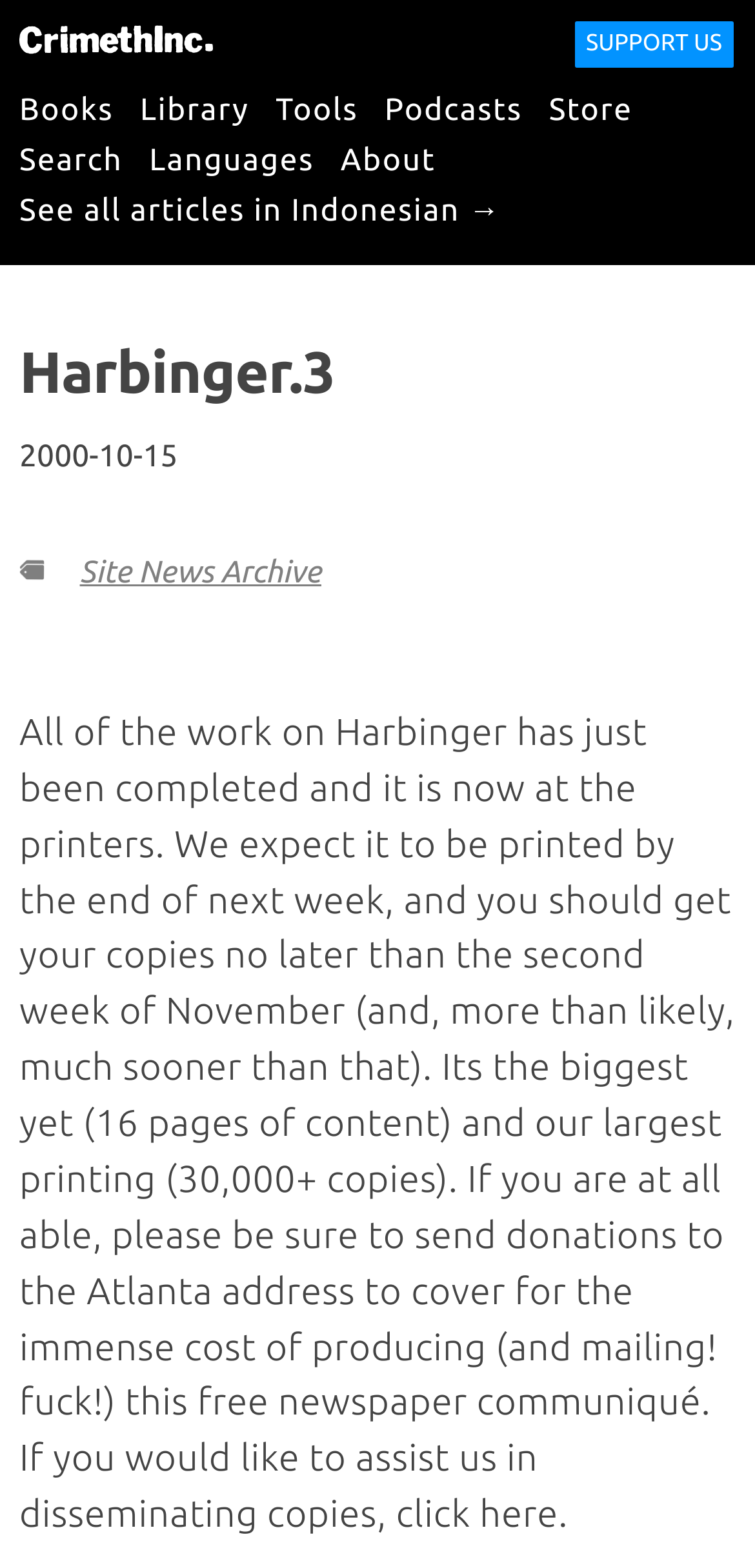Analyze and describe the webpage in a detailed narrative.

The webpage appears to be a news article or blog post from CrimethInc, a publishing organization. At the top left of the page, there is a navigation menu with links to various sections of the website, including "Books", "Library", "Tools", "Podcasts", and "Store". Below this menu, there is a search bar and a link to switch languages.

The main content of the page is focused on an article about the completion of "Harbinger.3", a publication. The title "Harbinger.3" is prominently displayed at the top of the article, along with the date "2000-10-15". Below the title, there is a small image, likely a logo or icon.

The article itself is a lengthy paragraph that discusses the completion of "Harbinger.3" and its upcoming distribution. The text explains that the publication is now at the printers and is expected to be printed by the end of next week, with readers receiving their copies by the second week of November. The article also mentions that this is the largest printing yet, with over 30,000 copies, and requests donations to cover the costs of production and mailing.

At the top right of the page, there is a call to action to "SUPPORT US", which may link to a donation page or other ways to support the organization.